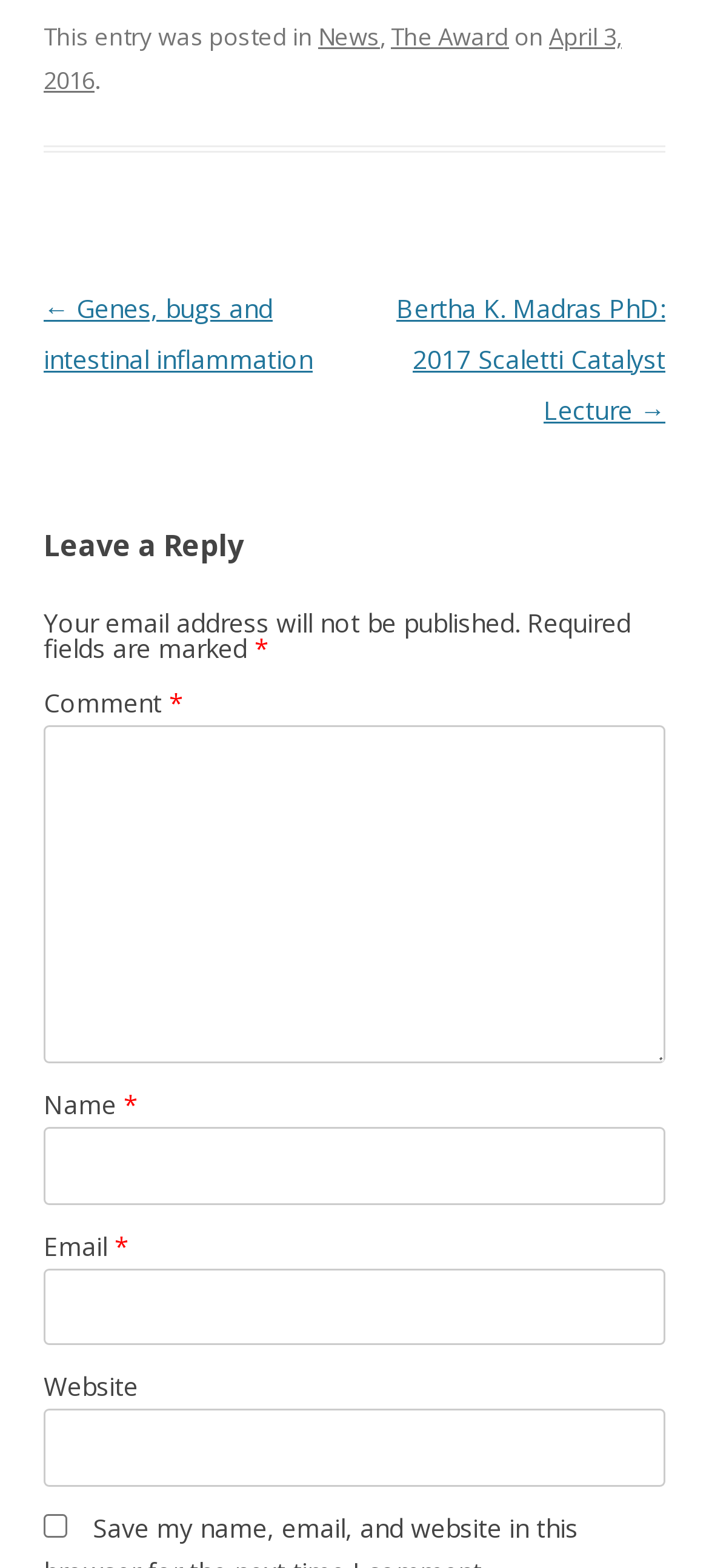Determine the bounding box coordinates of the clickable element to achieve the following action: 'Leave a comment'. Provide the coordinates as four float values between 0 and 1, formatted as [left, top, right, bottom].

[0.062, 0.462, 0.938, 0.678]